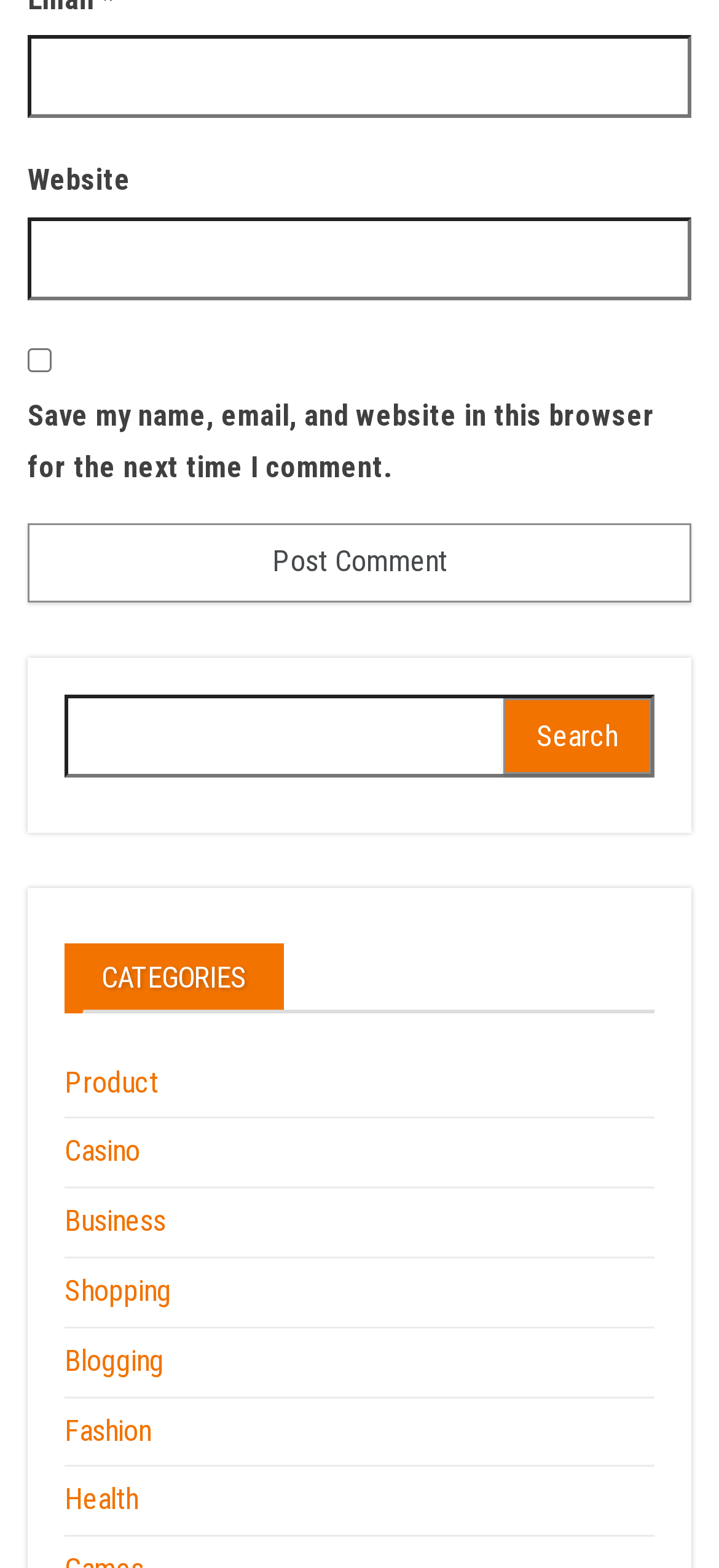Determine the bounding box coordinates of the clickable region to follow the instruction: "Visit the Product category".

[0.09, 0.679, 0.221, 0.701]